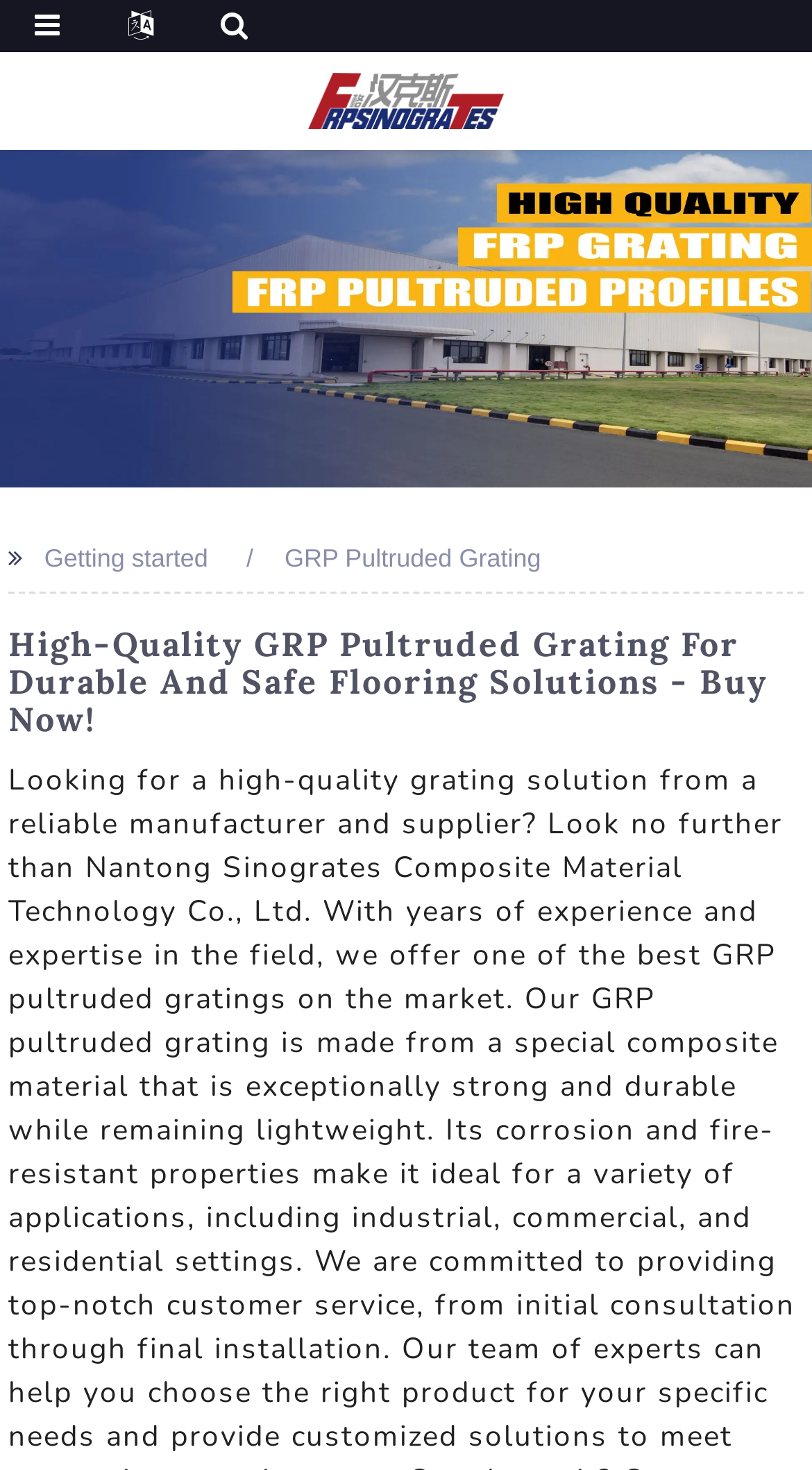Can you look at the image and give a comprehensive answer to the question:
What is the purpose of the GRP Pultruded Grating?

The heading element 'High-Quality GRP Pultruded Grating For Durable And Safe Flooring Solutions - Buy Now!' suggests that the purpose of the GRP Pultruded Grating is for durable and safe flooring solutions.